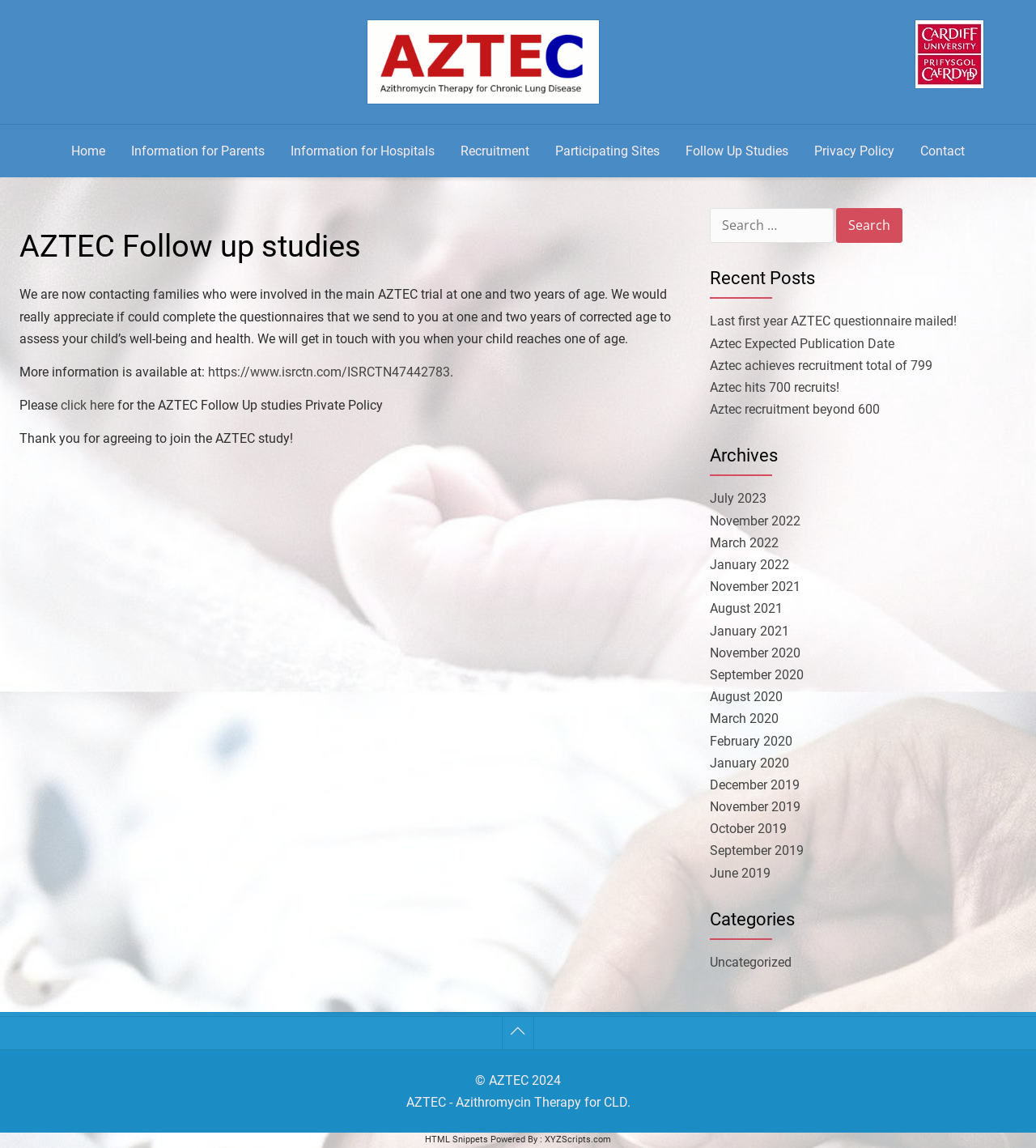Give a short answer to this question using one word or a phrase:
Who is the owner of the AZTEC website?

AZTEC